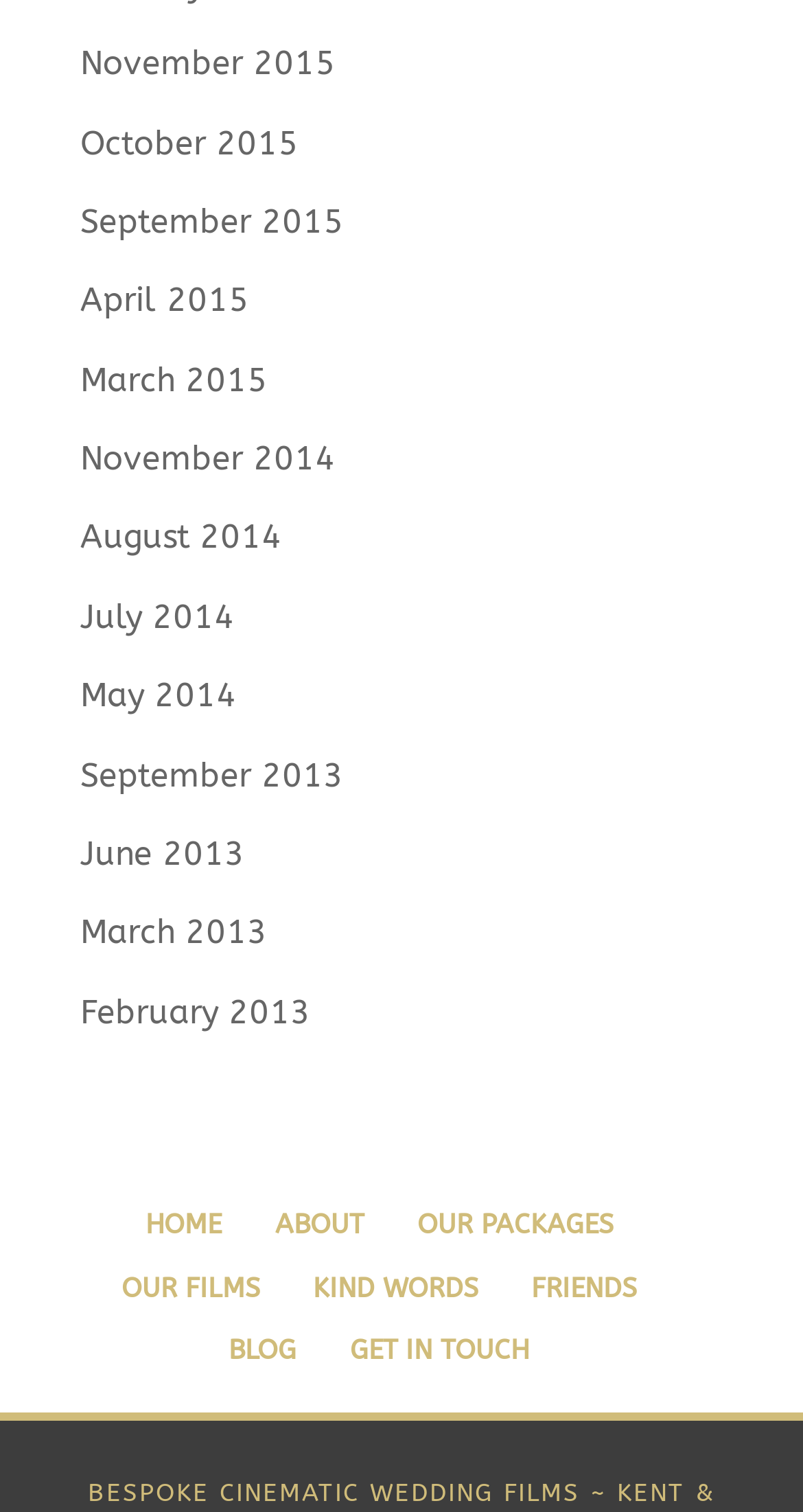Please mark the bounding box coordinates of the area that should be clicked to carry out the instruction: "view November 2015 blog posts".

[0.1, 0.029, 0.418, 0.055]